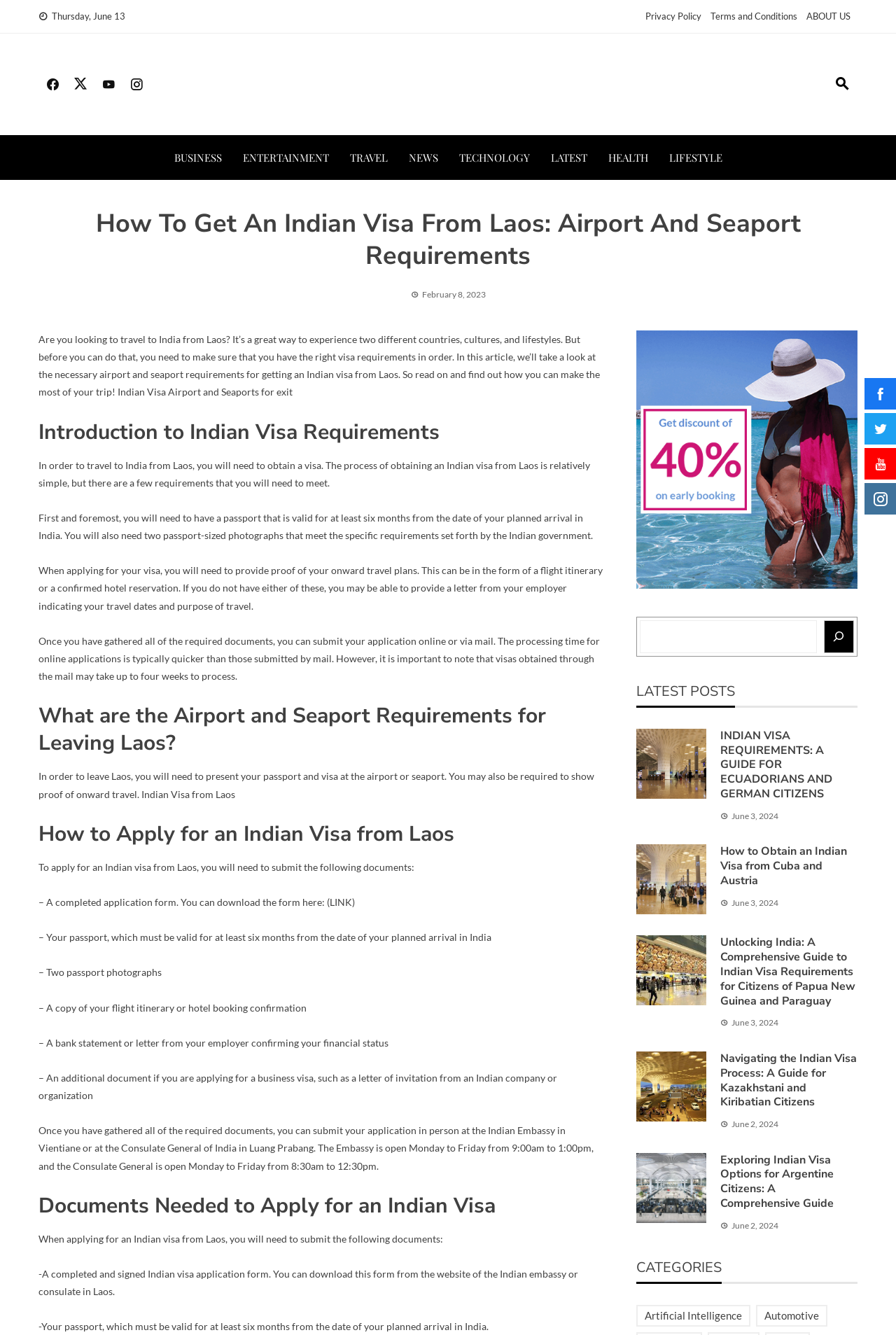What is the minimum validity of the passport required for an Indian visa?
Refer to the image and give a detailed answer to the question.

I found the answer by reading the text 'You will need to have a passport that is valid for at least six months from the date of your planned arrival in India.' which specifies the minimum validity of the passport required for an Indian visa.